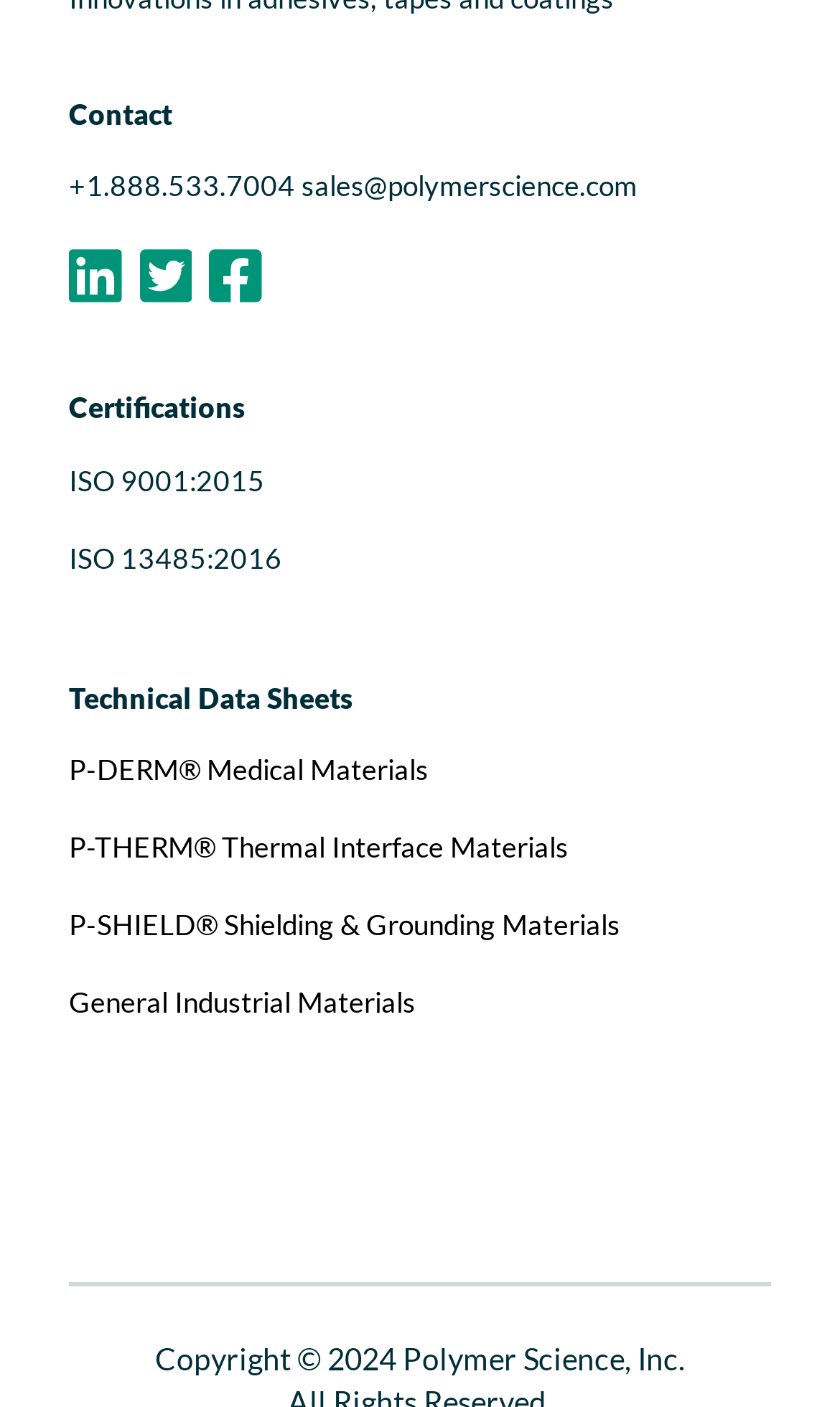How many certifications are listed?
Give a detailed response to the question by analyzing the screenshot.

The certifications are listed in the middle section of the webpage, and there are two certifications mentioned: 'ISO 9001:2015' and 'ISO 13485:2016'.